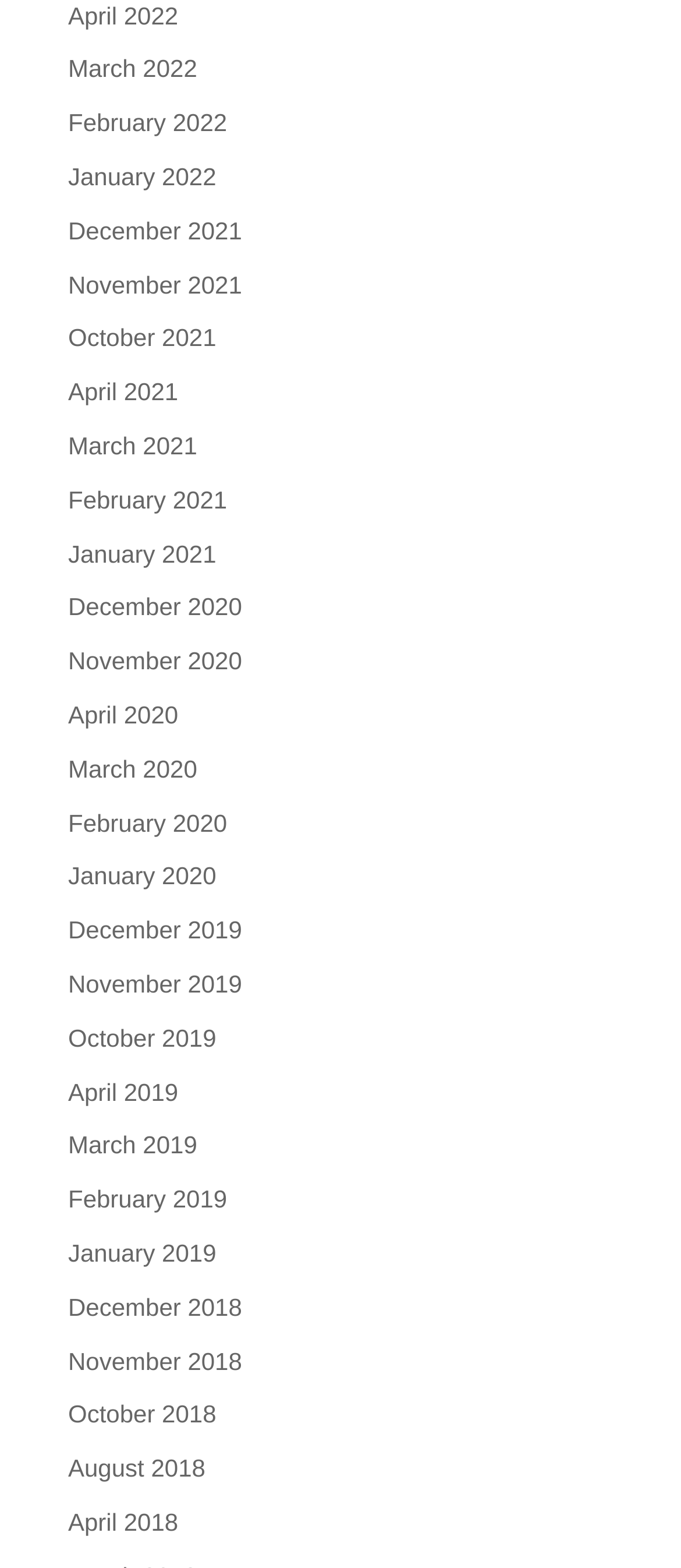Determine the bounding box coordinates of the region I should click to achieve the following instruction: "go to March 2021". Ensure the bounding box coordinates are four float numbers between 0 and 1, i.e., [left, top, right, bottom].

[0.1, 0.275, 0.29, 0.293]